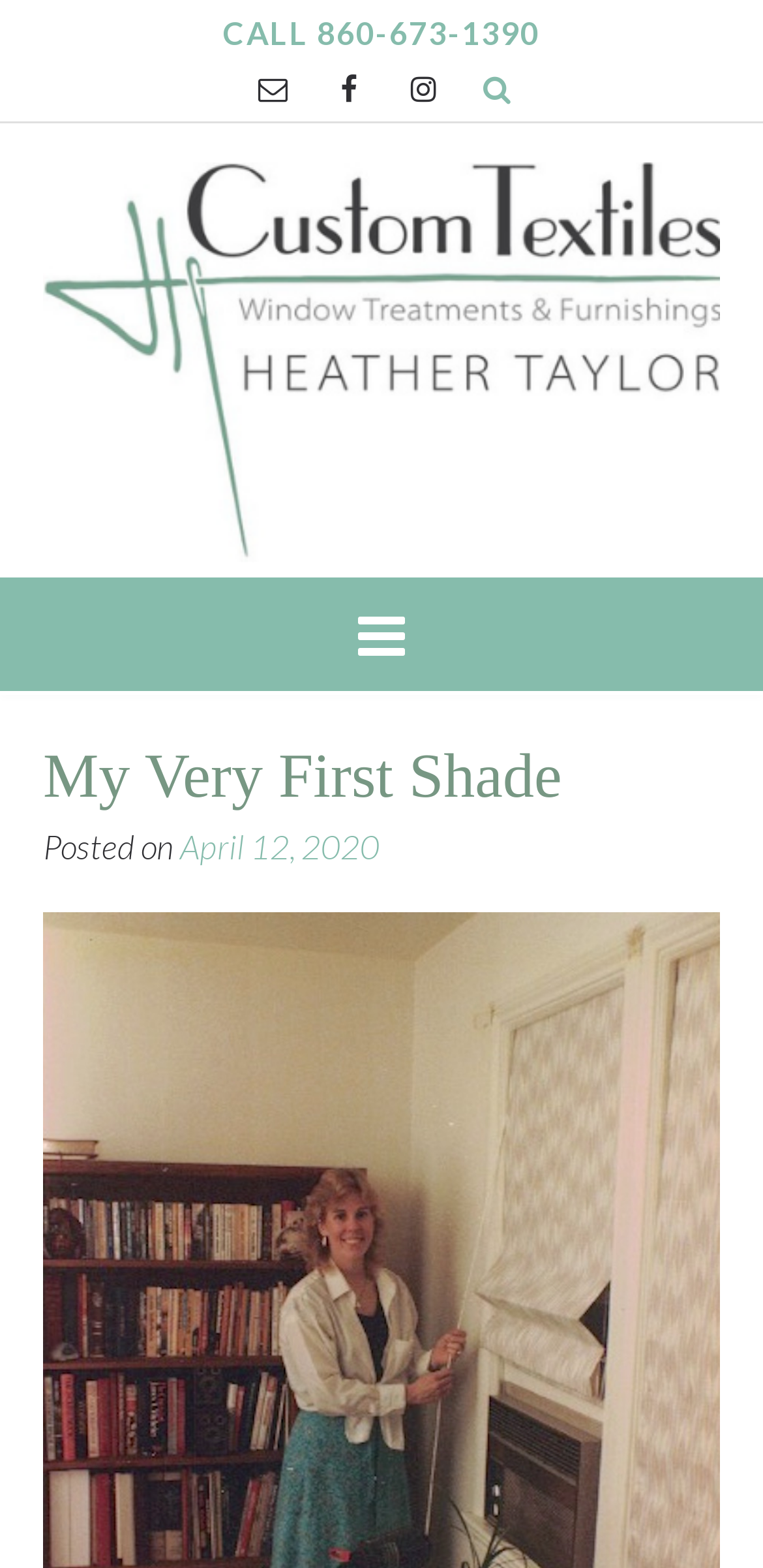What is the phone number to call?
Please respond to the question thoroughly and include all relevant details.

I found the phone number by looking at the static text element 'CALL 860-673-1390' which has a bounding box coordinate of [0.292, 0.009, 0.708, 0.032].